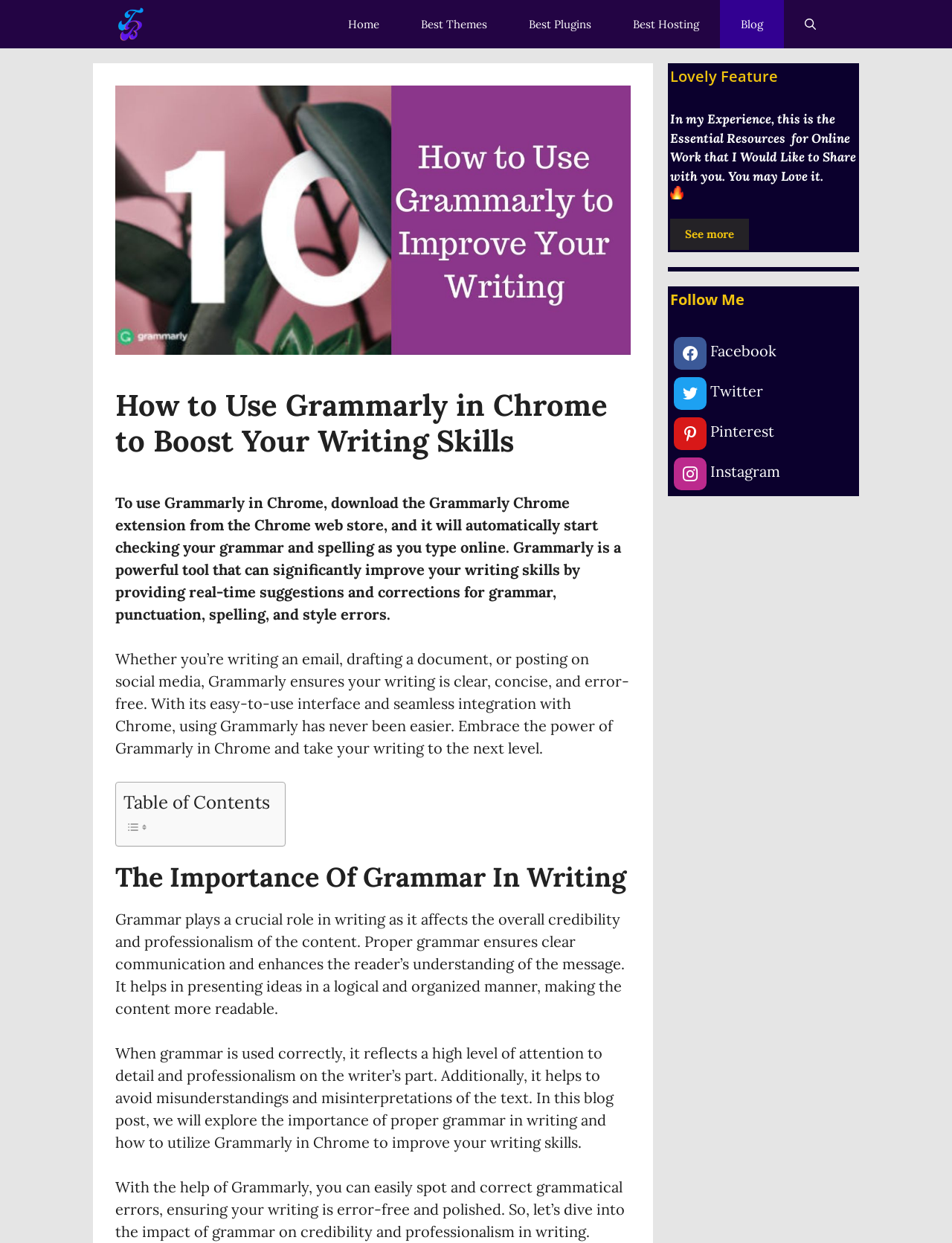Explain the webpage's design and content in an elaborate manner.

The webpage is about using Grammarly in Chrome to improve writing skills. At the top, there is a navigation bar with several links, including "Technology Bond", "Home", "Best Themes", "Best Plugins", "Best Hosting", "Blog", and "Open Search Bar". Below the navigation bar, there is a large image related to Grammarly in Chrome.

The main content of the webpage is divided into several sections. The first section has a heading "How to Use Grammarly in Chrome to Boost Your Writing Skills" and provides a brief introduction to using Grammarly in Chrome. The text explains how Grammarly can improve writing skills by providing real-time suggestions and corrections for grammar, punctuation, spelling, and style errors.

Below this section, there is a table of contents with several links. The next section has a heading "The Importance Of Grammar In Writing" and discusses the importance of proper grammar in writing. The text explains how grammar affects the credibility and professionalism of content and how it helps in presenting ideas in a logical and organized manner.

To the right of the main content, there are three complementary sections. The first section has a heading "Lovely Feature" and appears to be a personal recommendation for essential resources for online work. The second section is empty, and the third section has a heading "Follow Me" with links to social media platforms, including Facebook, Twitter, Pinterest, and Instagram.

Throughout the webpage, there are several images, including the Technology Bond logo, the Grammarly in Chrome image, and several icons for social media platforms.